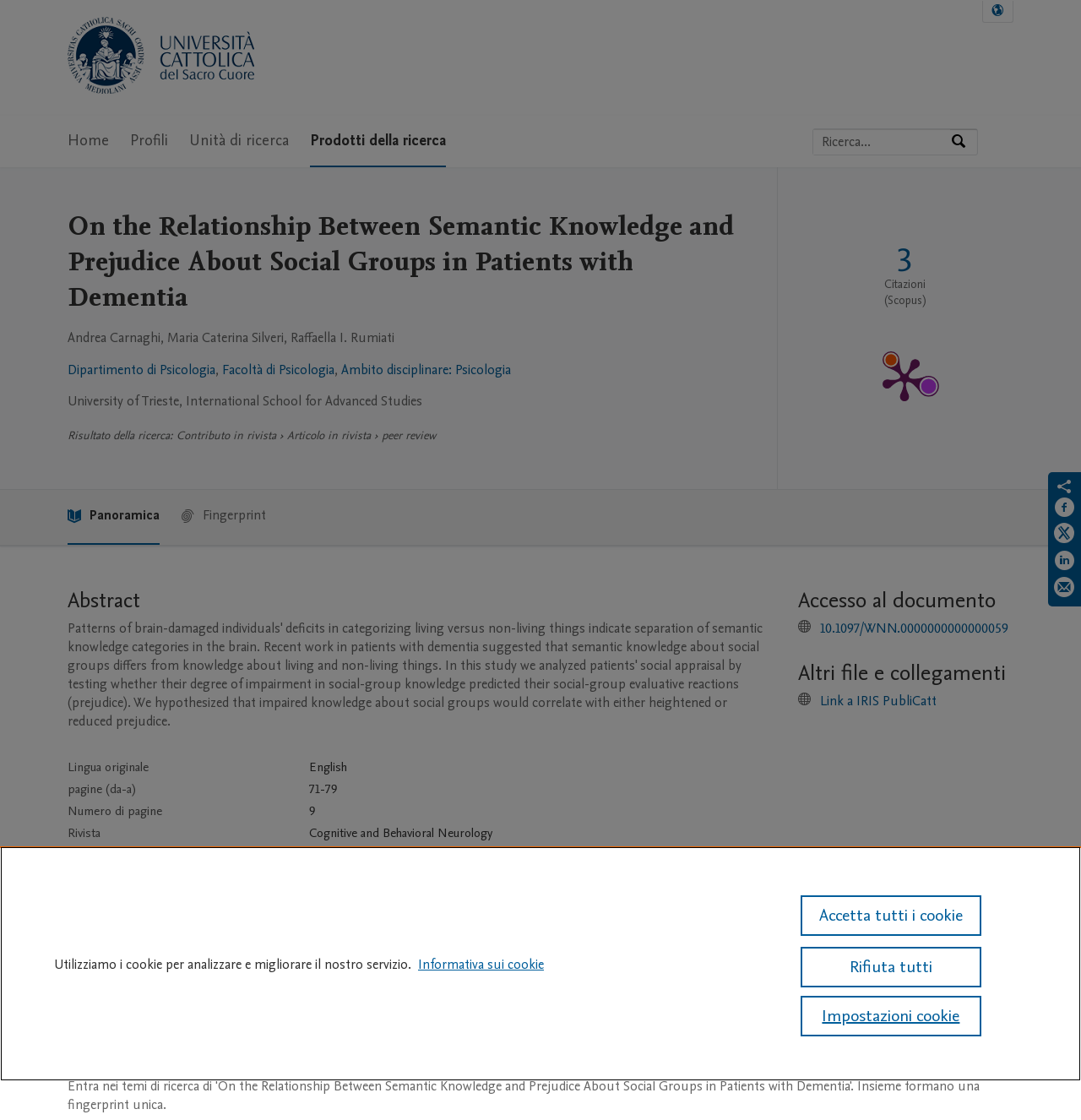What is the name of the department of the authors?
Offer a detailed and full explanation in response to the question.

The department of the authors can be found by looking at the links below the author names. One of the links is 'Dipartimento di Psicologia', which indicates that the authors are from the Department of Psychology.